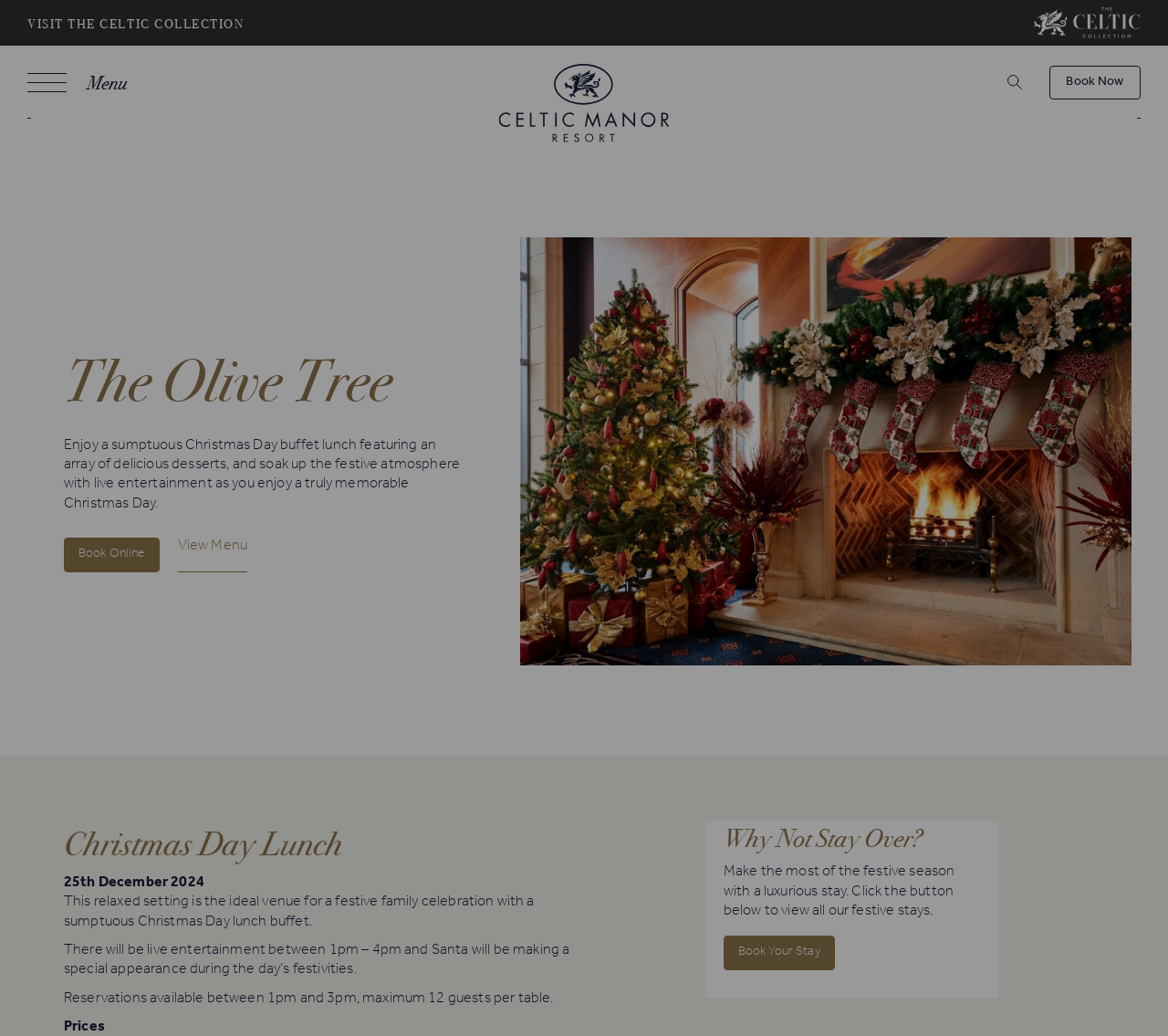Based on the element description "Privacy Policy", predict the bounding box coordinates of the UI element.

None